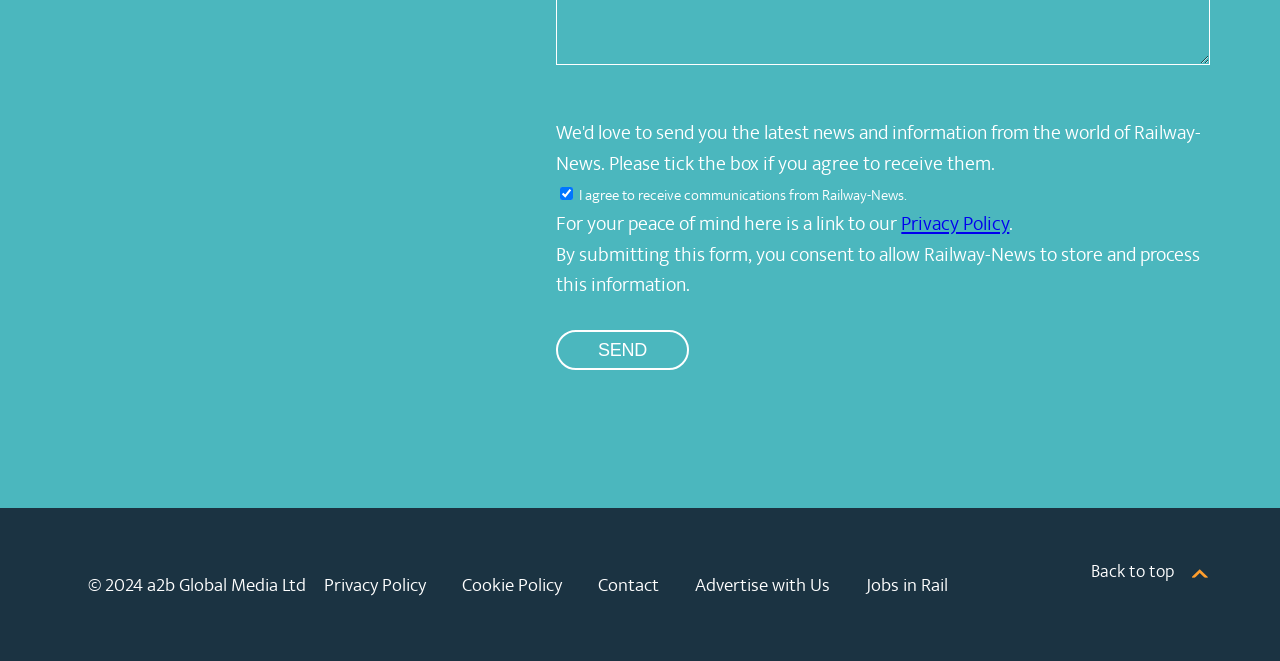Please give the bounding box coordinates of the area that should be clicked to fulfill the following instruction: "Return to the top of the page". The coordinates should be in the format of four float numbers from 0 to 1, i.e., [left, top, right, bottom].

[0.852, 0.836, 0.945, 0.893]